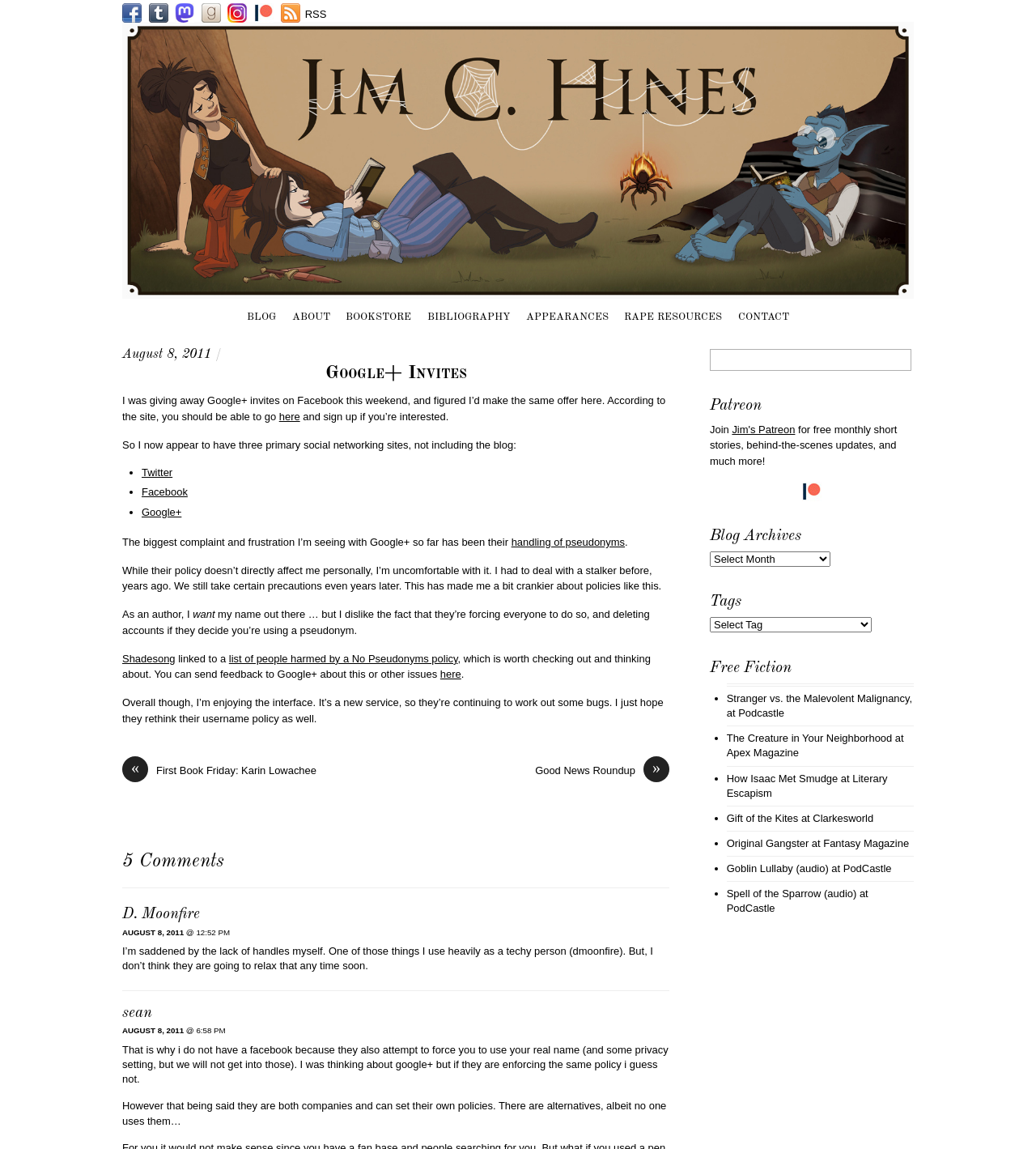Create an elaborate caption that covers all aspects of the webpage.

This webpage is a blog post titled "Google+ Invites" by Jim C. Hines. At the top, there is a header section with a link to the blog's main page, "Jim C. Hines", accompanied by an image of the author. Below this, there are several navigation links, including "BLOG", "ABOUT", "BOOKSTORE", and others.

On the left side of the page, there are social media links, including Facebook, Tumblr, Mastodon, and others, each accompanied by an image. Below these links, there is a section with a time stamp and a heading that reads "Google+ Invites". This section contains a blog post discussing the author's experience with Google+ and its handling of pseudonyms.

The blog post is divided into several paragraphs, with links to other websites and resources, including Twitter, Facebook, and Google+. There are also several comments from readers, including D. Moonfire and sean, each with a timestamp and a response to the blog post.

On the right side of the page, there is a complementary section with a search box, a heading that reads "Patreon", and a link to join Jim's Patreon for free monthly short stories and behind-the-scenes updates. Below this, there are headings for "Blog Archives", "Tags", and "Free Fiction", each with a dropdown menu or links to related content.

Overall, the webpage is a personal blog post discussing the author's experience with Google+ and its policies, with additional sections for navigation, social media links, and related content.